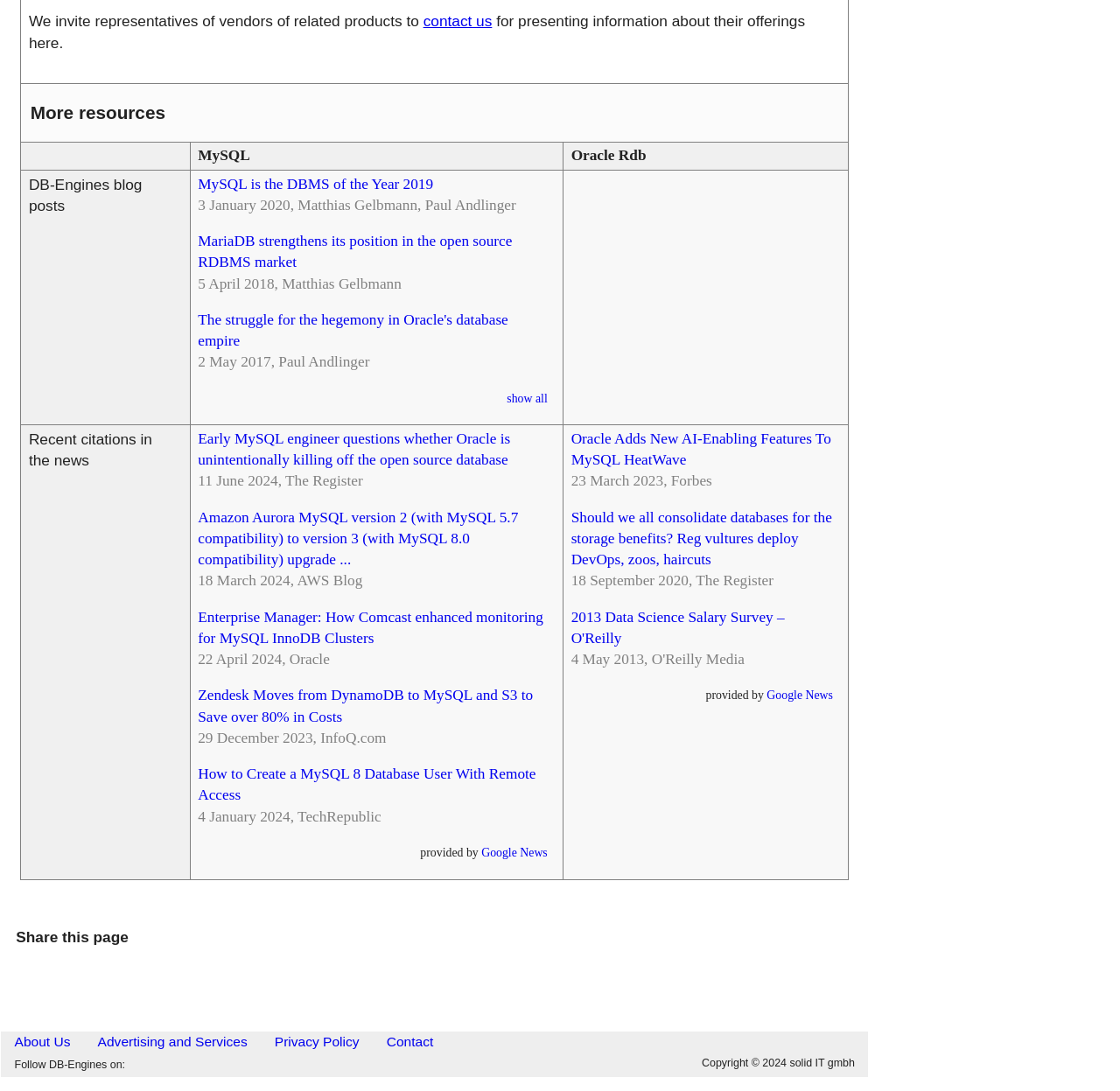Identify the bounding box coordinates of the section that should be clicked to achieve the task described: "click contact us".

[0.378, 0.012, 0.439, 0.028]